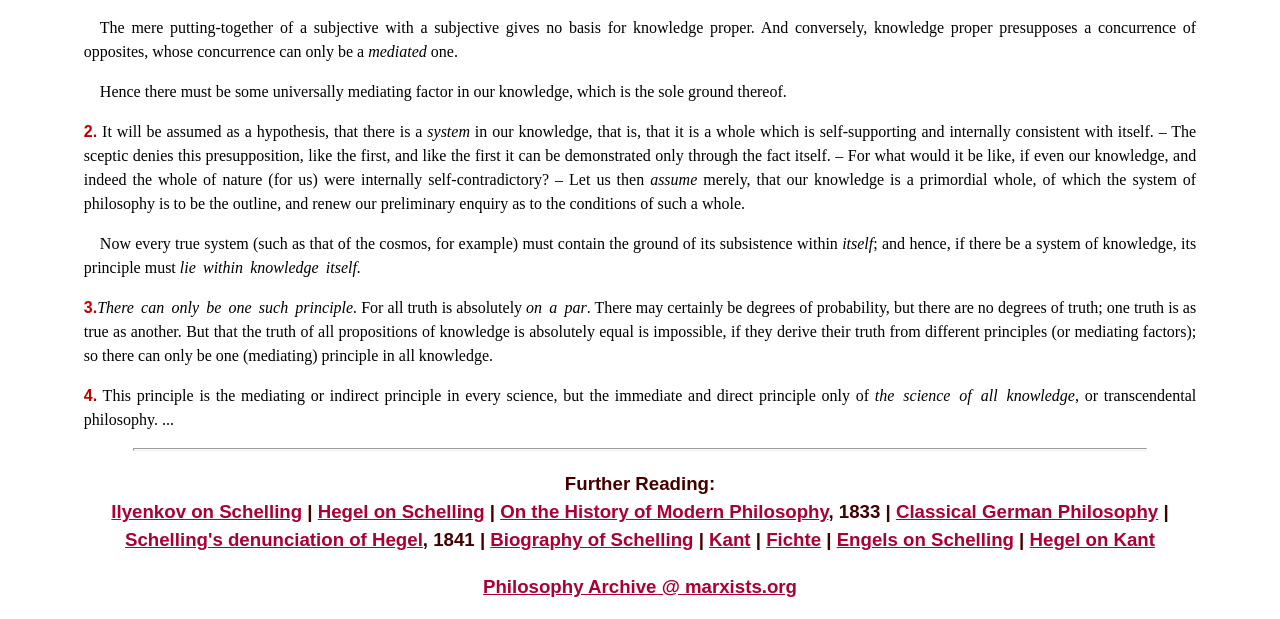What is the orientation of the separator?
Please answer the question with a single word or phrase, referencing the image.

horizontal